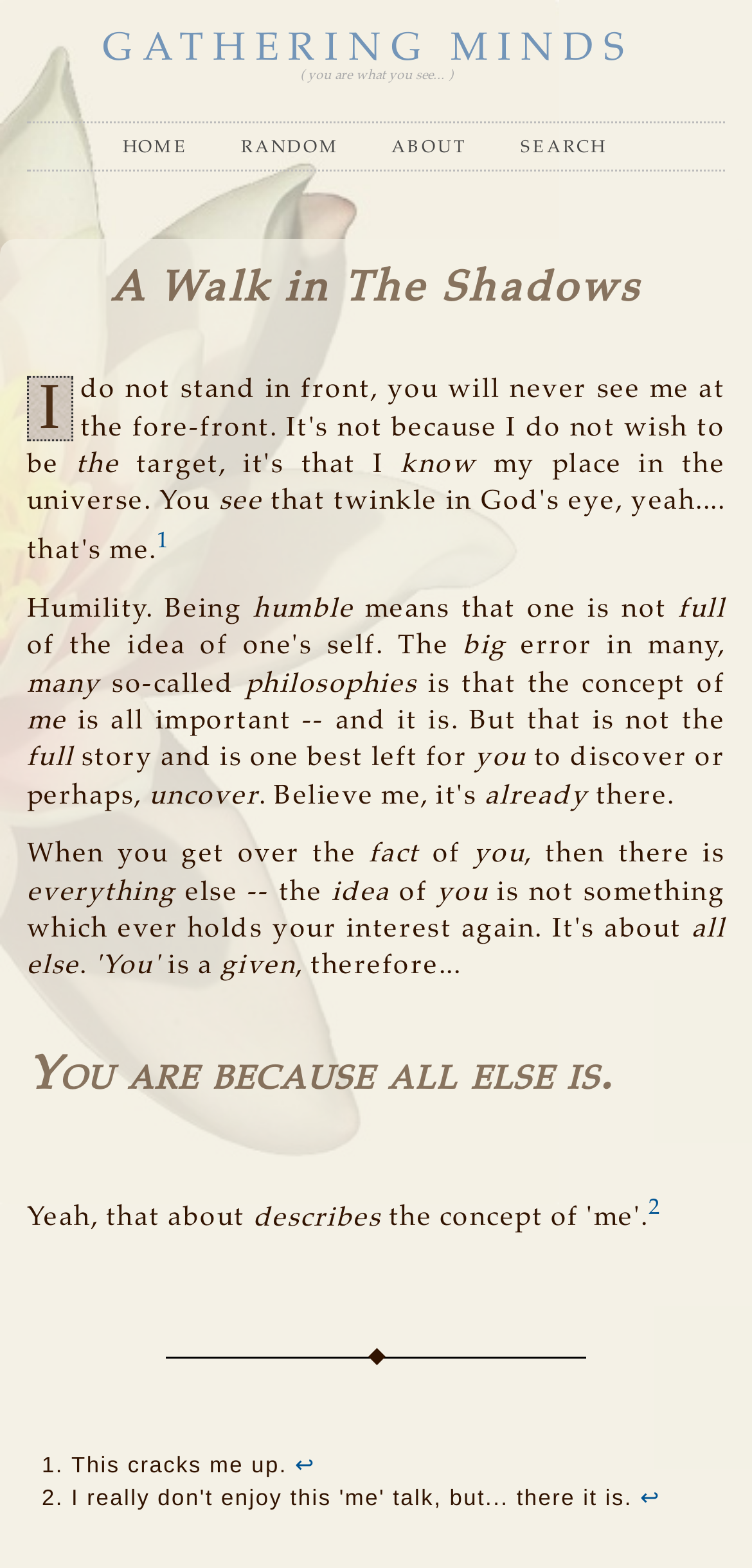Kindly determine the bounding box coordinates for the clickable area to achieve the given instruction: "Go to 'home'".

[0.163, 0.081, 0.251, 0.108]